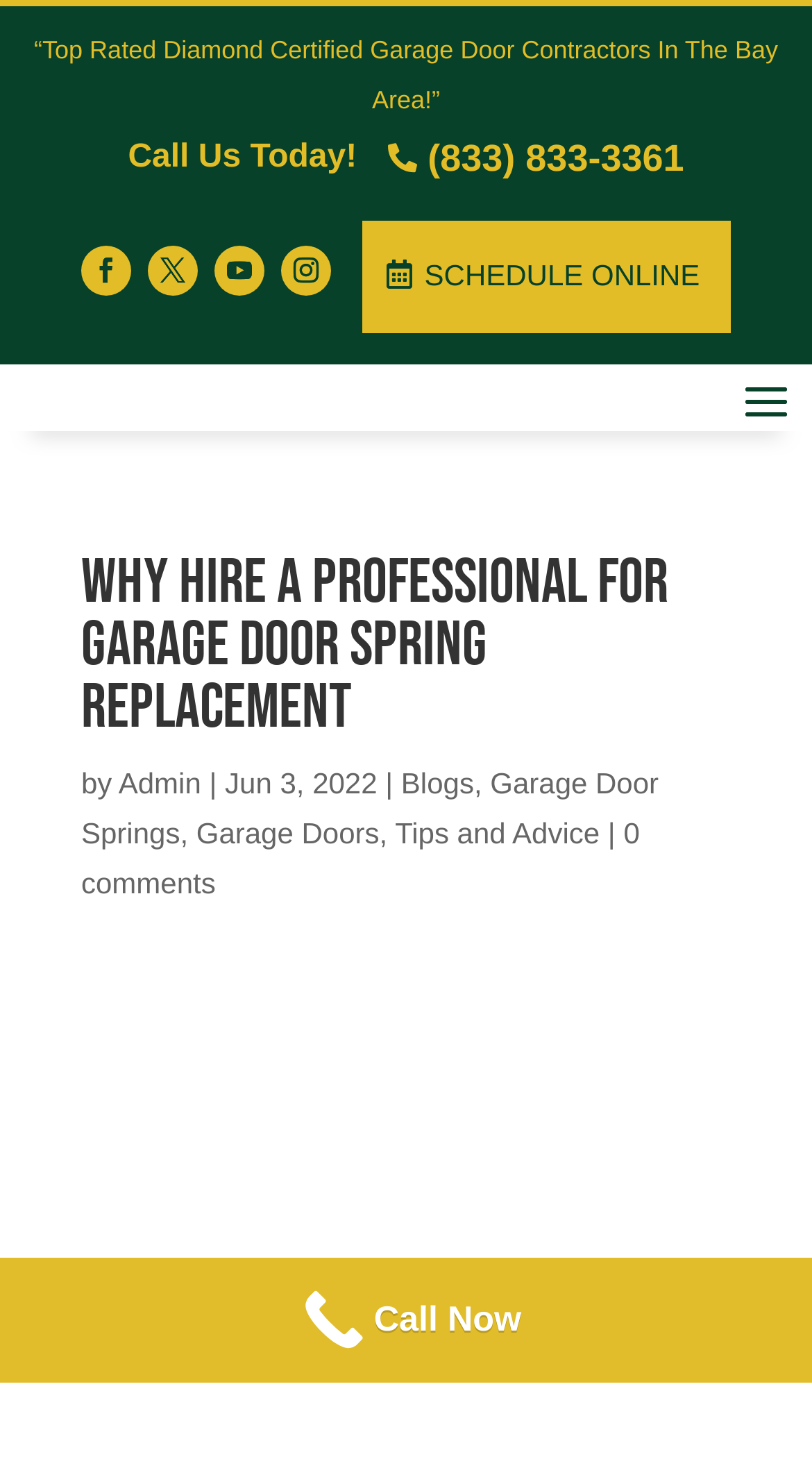Use a single word or phrase to answer this question: 
What are the categories of articles on this website?

Blogs, Garage Door Springs, Garage Doors, Tips and Advice